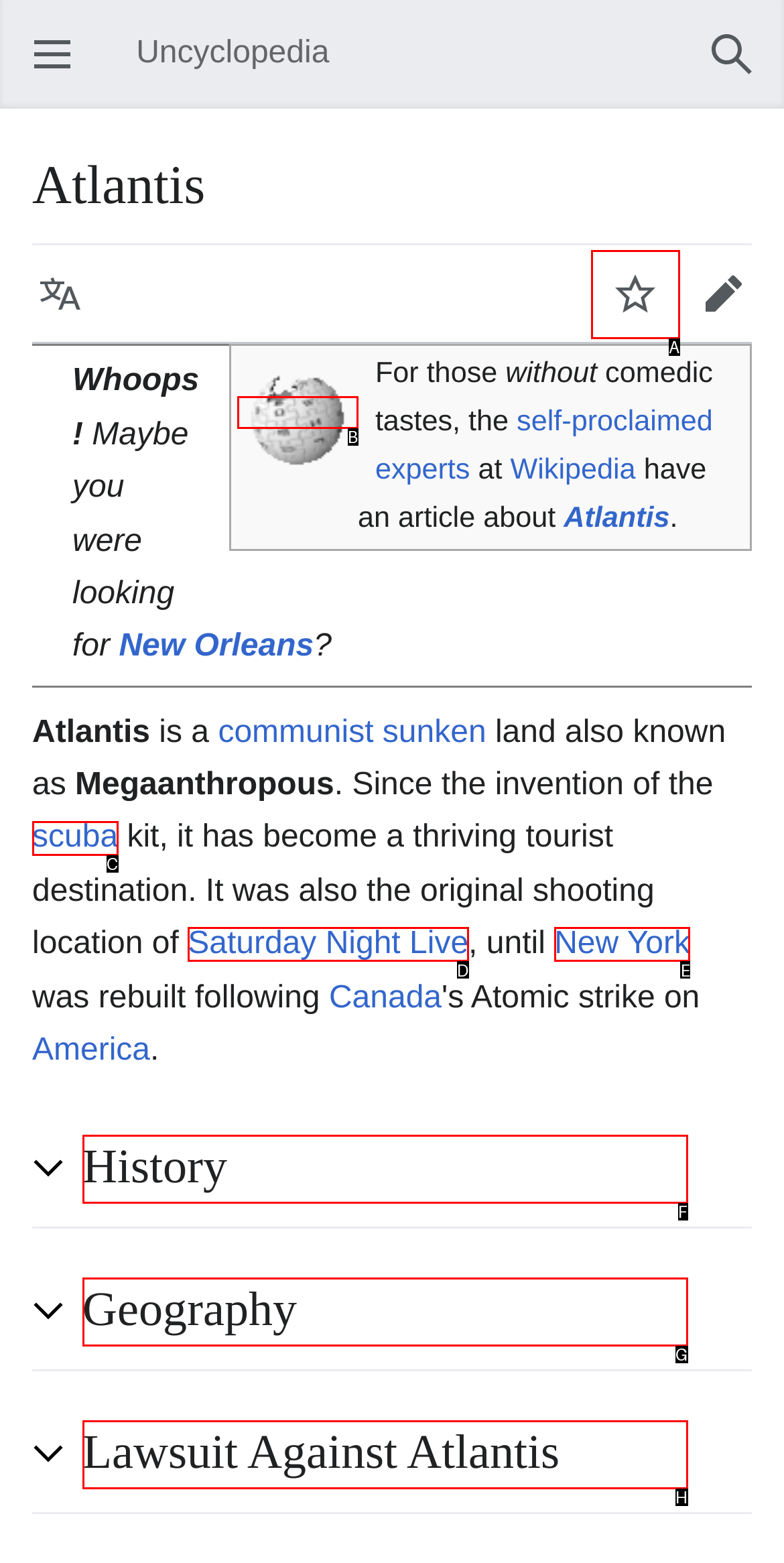Identify the UI element that best fits the description: Custers Desktops
Respond with the letter representing the correct option.

None